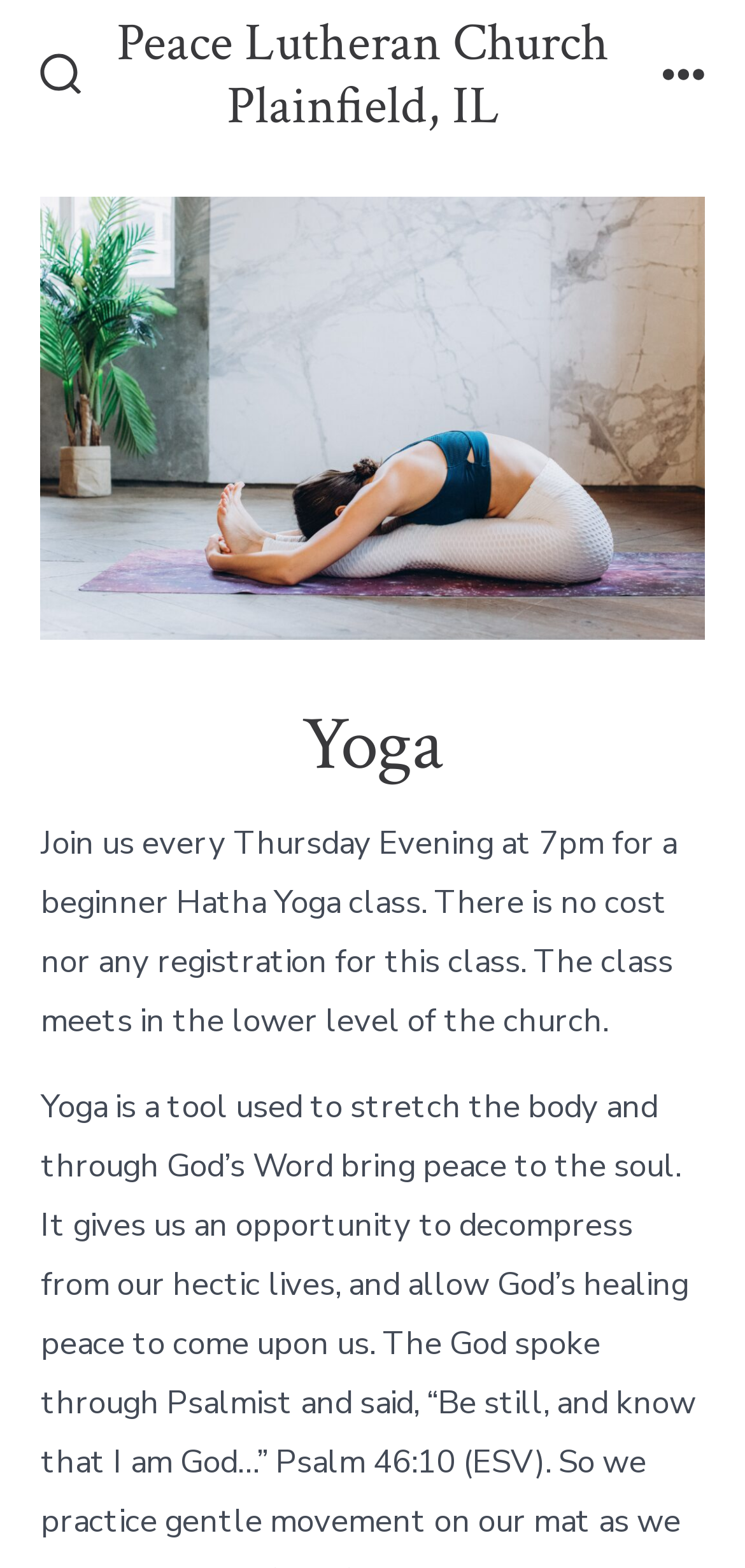What is the location of the yoga class? Look at the image and give a one-word or short phrase answer.

Lower level of the church